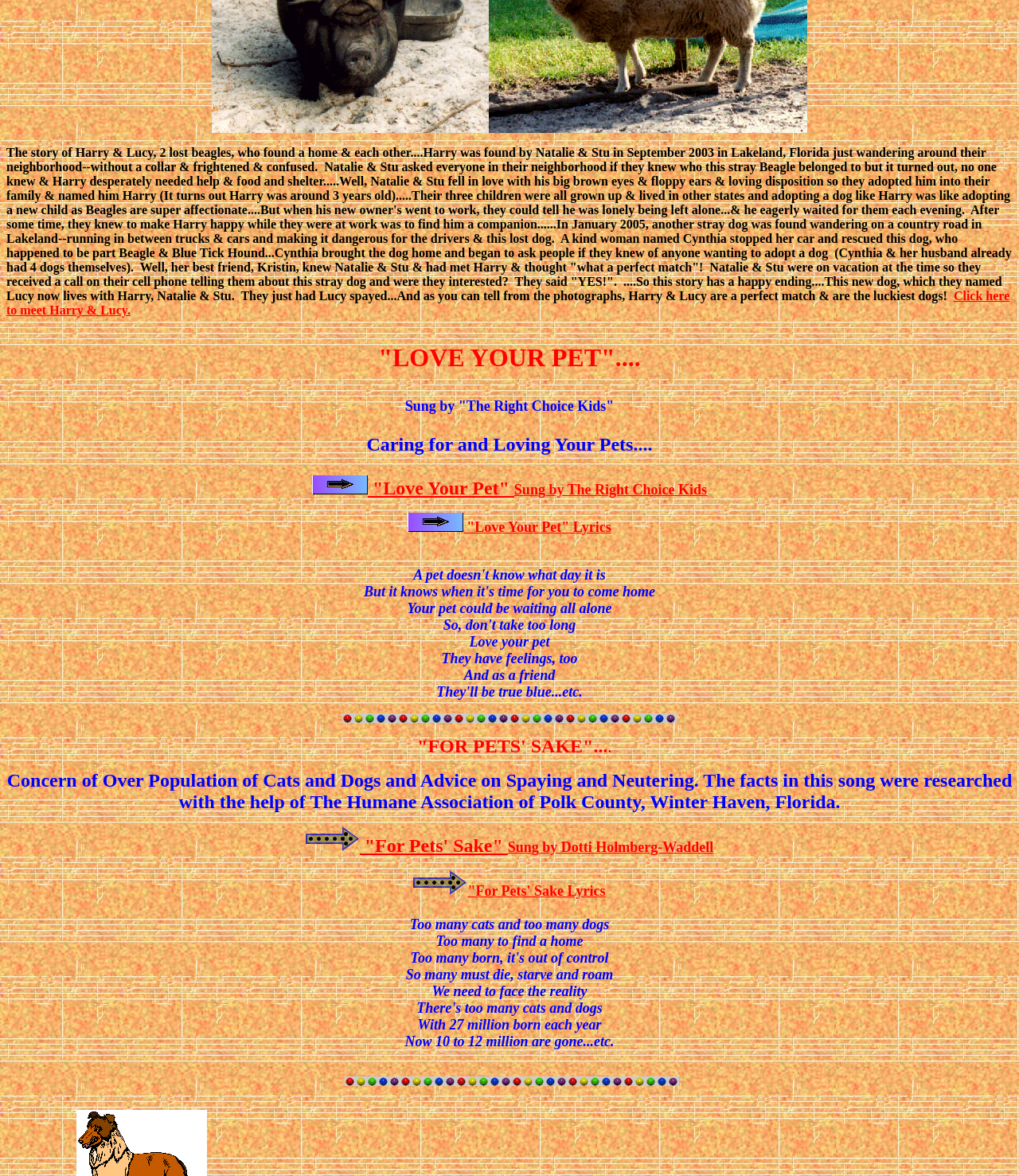Identify the bounding box coordinates for the UI element described as follows: "Best Paranormal Romance Books". Ensure the coordinates are four float numbers between 0 and 1, formatted as [left, top, right, bottom].

None